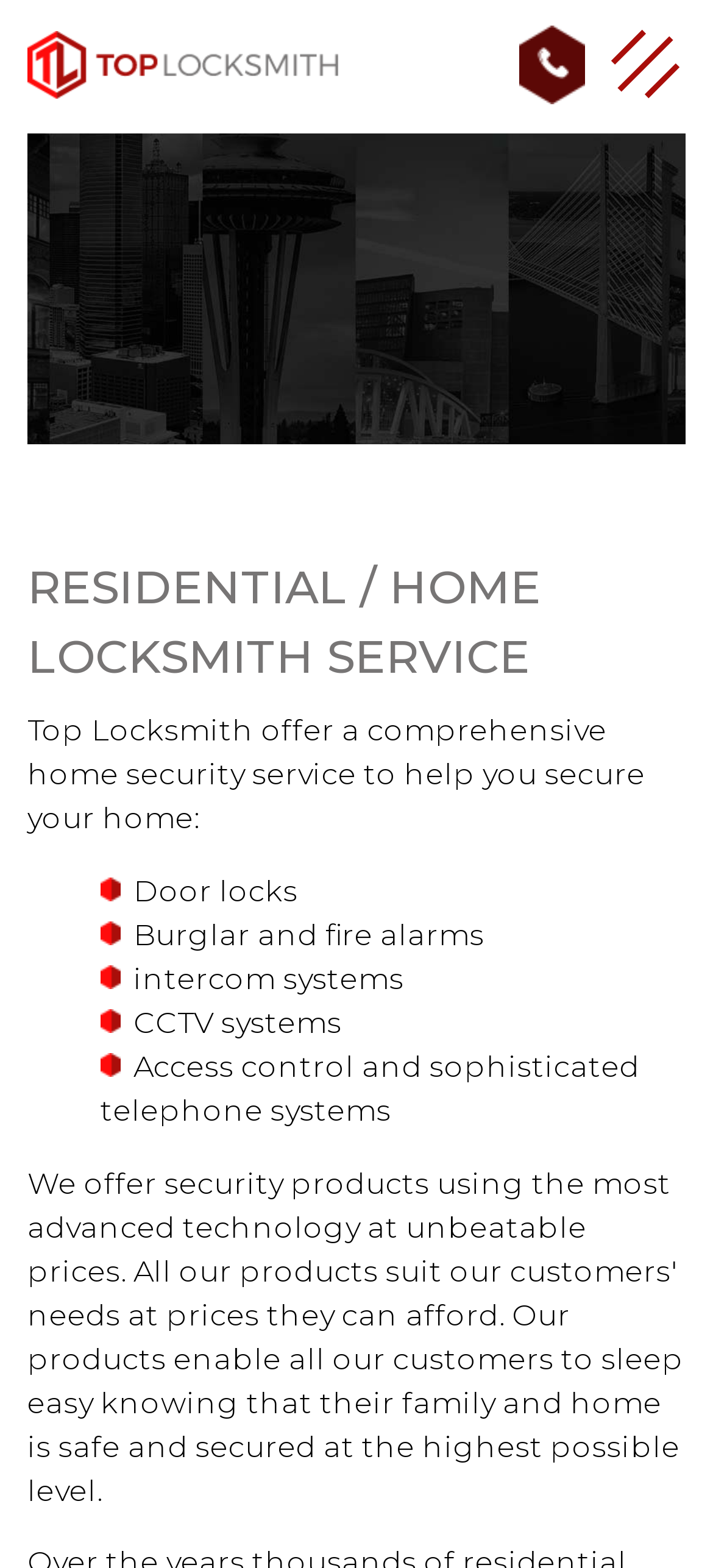Identify the bounding box of the UI component described as: "800-479-4691".

[0.728, 0.008, 0.821, 0.069]